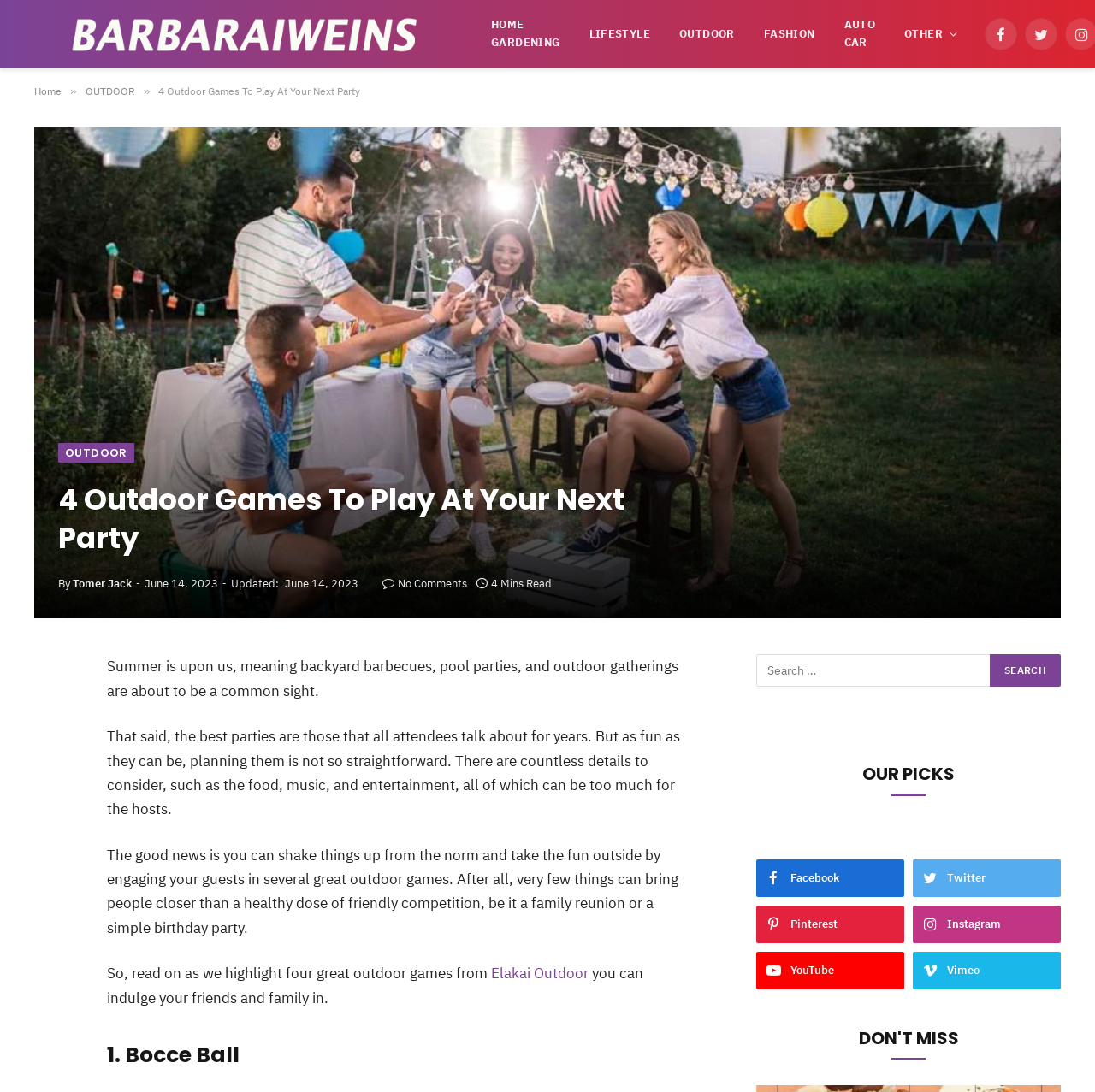What is the date of the article?
Please give a detailed and elaborate explanation in response to the question.

The date of the article can be found by looking at the time section, which is located below the author's name. The text 'Updated:' is followed by the date, which is June 14, 2023.